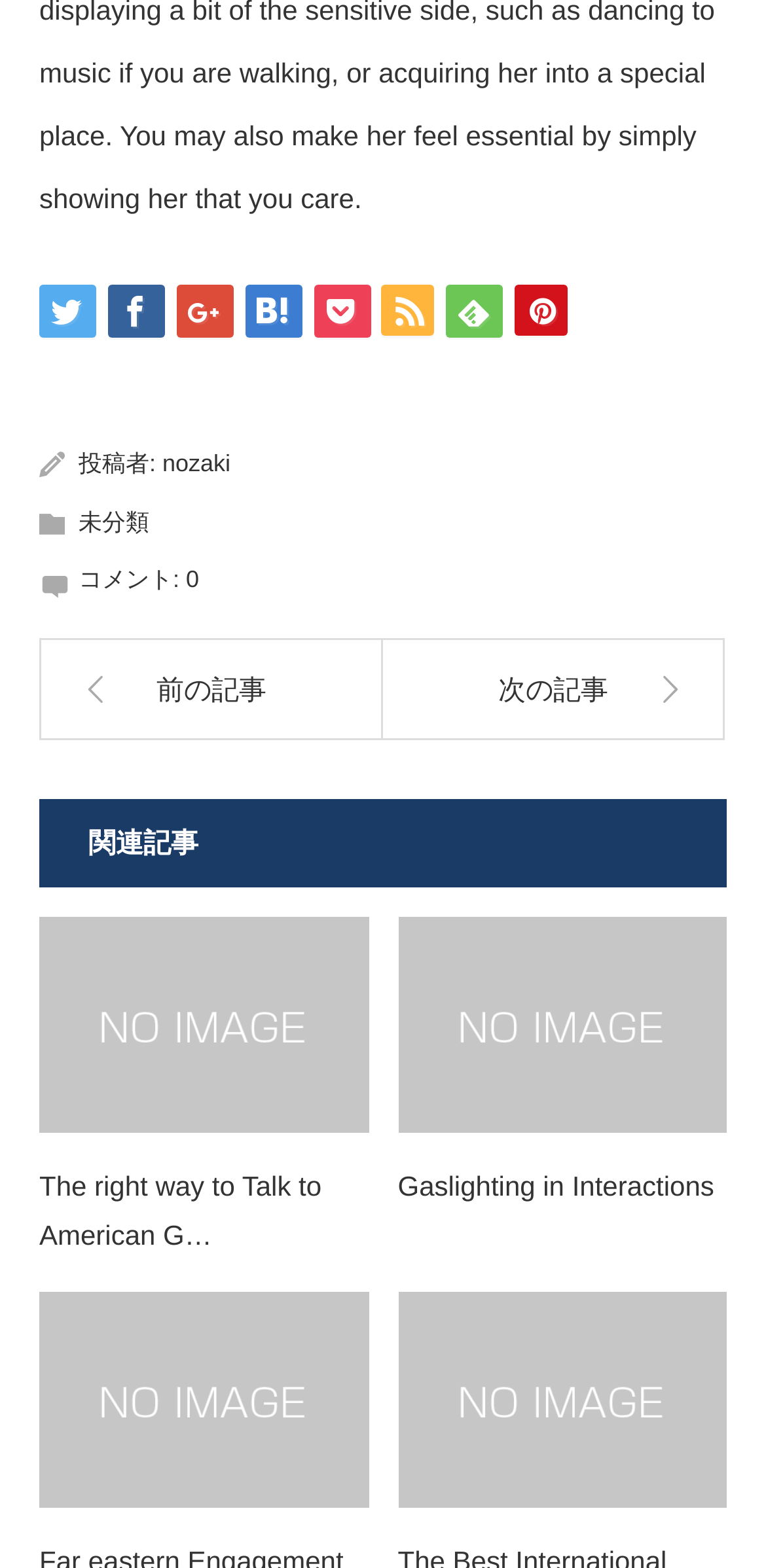Locate the bounding box coordinates of the element that should be clicked to fulfill the instruction: "Read the blog post 'A (nice) room of one’s own'".

None